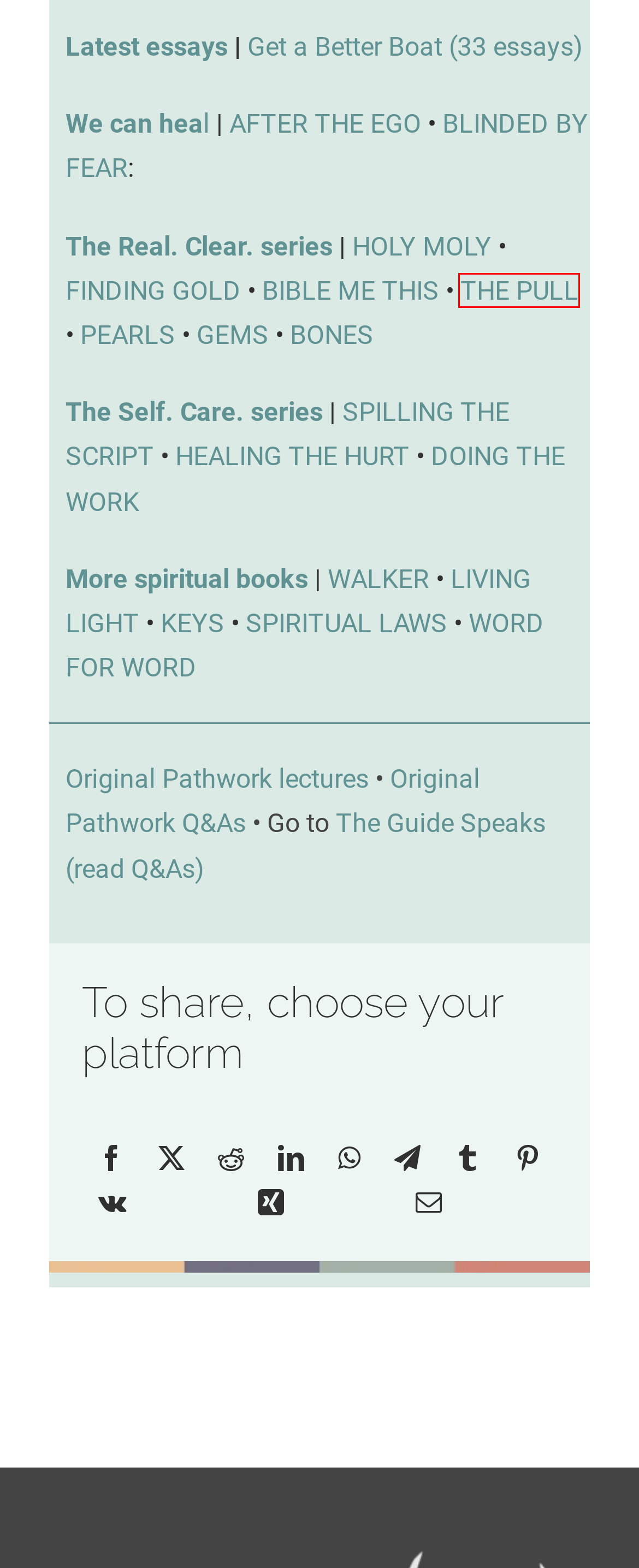You are provided with a screenshot of a webpage that includes a red rectangle bounding box. Please choose the most appropriate webpage description that matches the new webpage after clicking the element within the red bounding box. Here are the candidates:
A. Living Light - Phoenesse
B. REAL.CLEAR. | A Spiritual Book Series - Phoenesse
C. We can heal: Insights from the Pathwork® Guide - Phoenesse
D. Blinded by Fear - Phoenesse
E. BONES - Phoenesse
F. SELF. CARE. | A 3-book how-to-heal series - Phoenesse
G. VK | 登录
H. THE PULL - Phoenesse

H